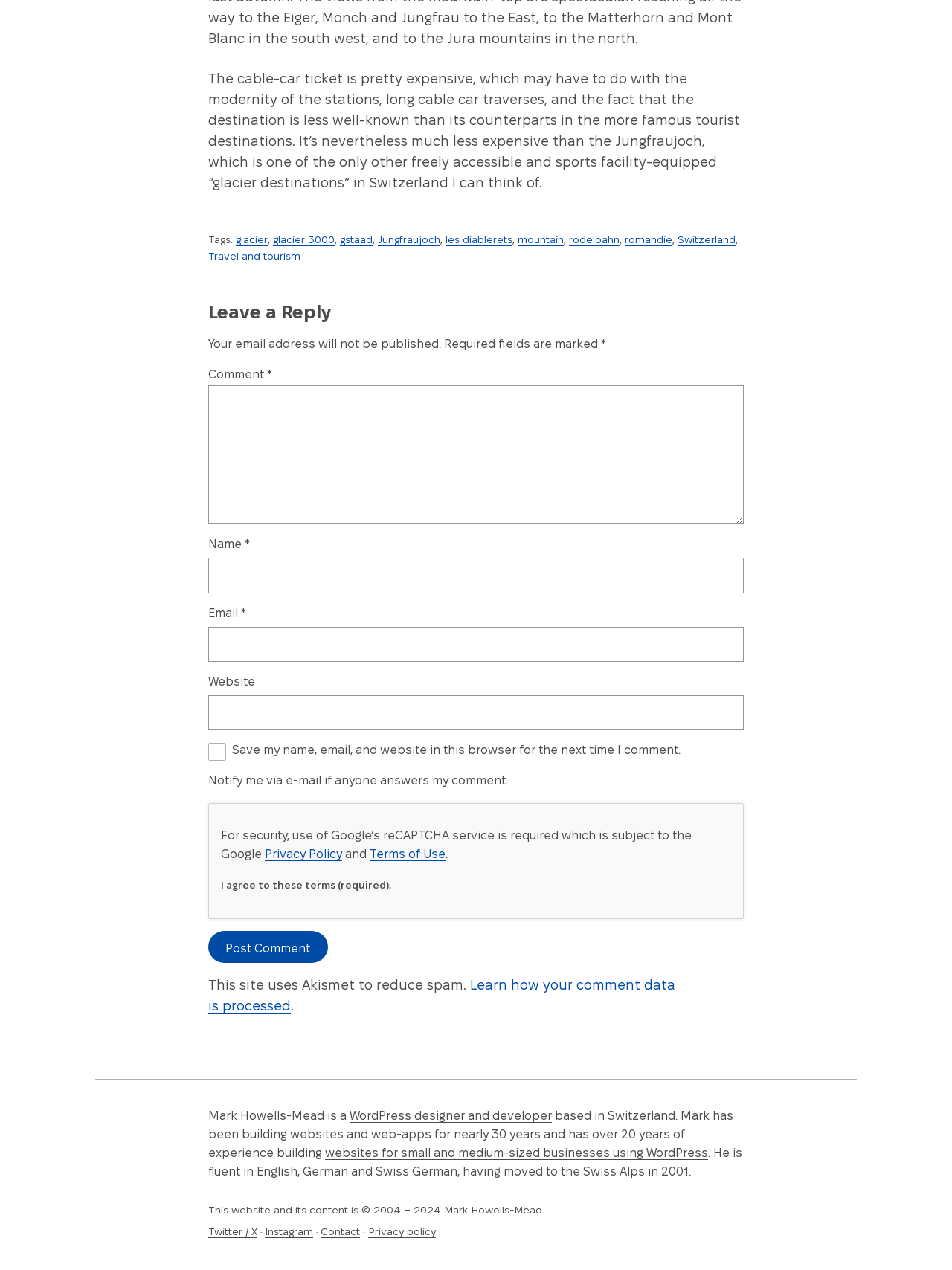Identify the bounding box coordinates for the region to click in order to carry out this instruction: "Click the 'Contact' link". Provide the coordinates using four float numbers between 0 and 1, formatted as [left, top, right, bottom].

[0.337, 0.967, 0.378, 0.975]